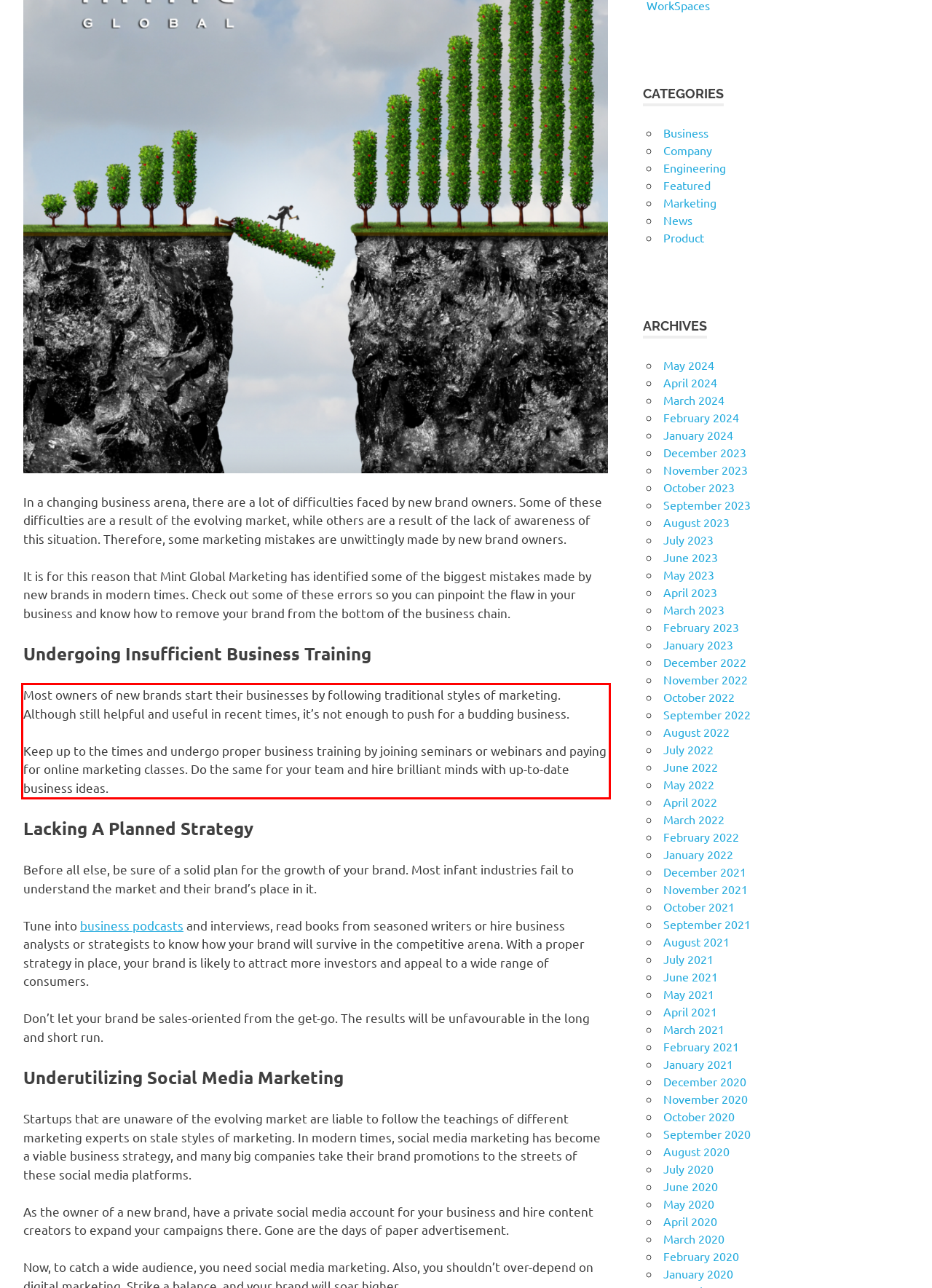Please recognize and transcribe the text located inside the red bounding box in the webpage image.

Most owners of new brands start their businesses by following traditional styles of marketing. Although still helpful and useful in recent times, it’s not enough to push for a budding business. Keep up to the times and undergo proper business training by joining seminars or webinars and paying for online marketing classes. Do the same for your team and hire brilliant minds with up-to-date business ideas.